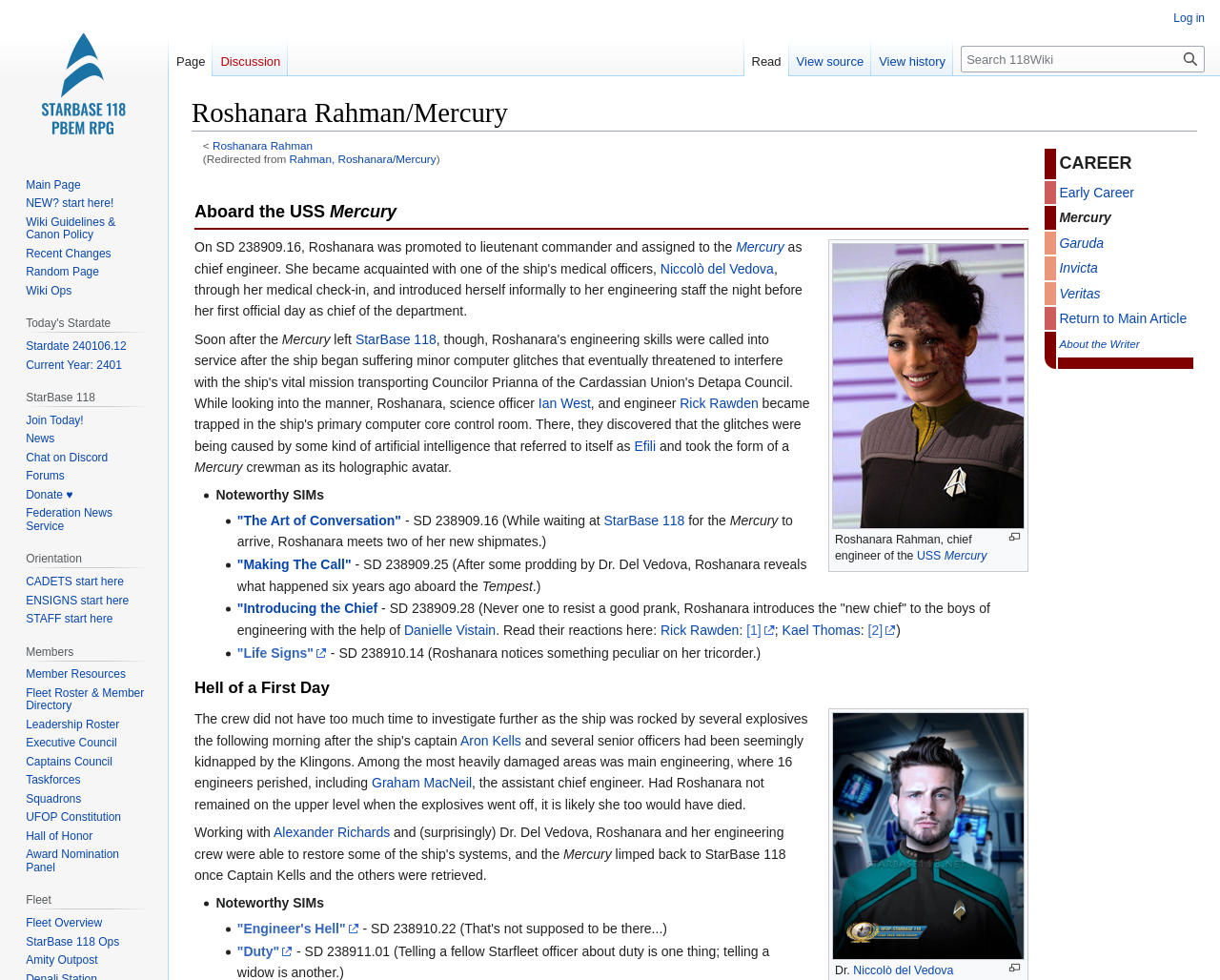Give a one-word or one-phrase response to the question: 
How many engineers perished in the main engineering area?

16